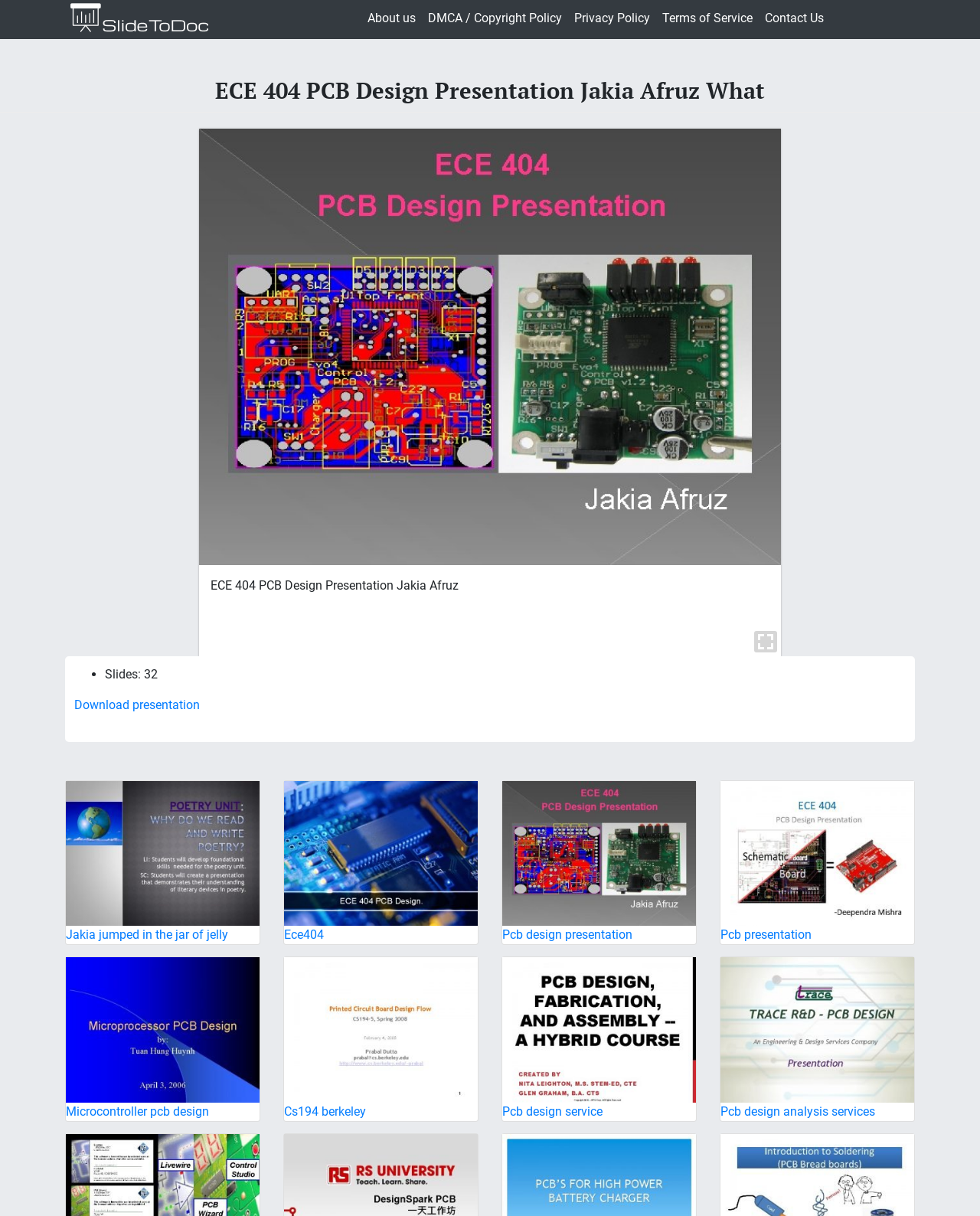What is the text of the first link on the top?
Refer to the image and provide a one-word or short phrase answer.

SlideToDoc.com